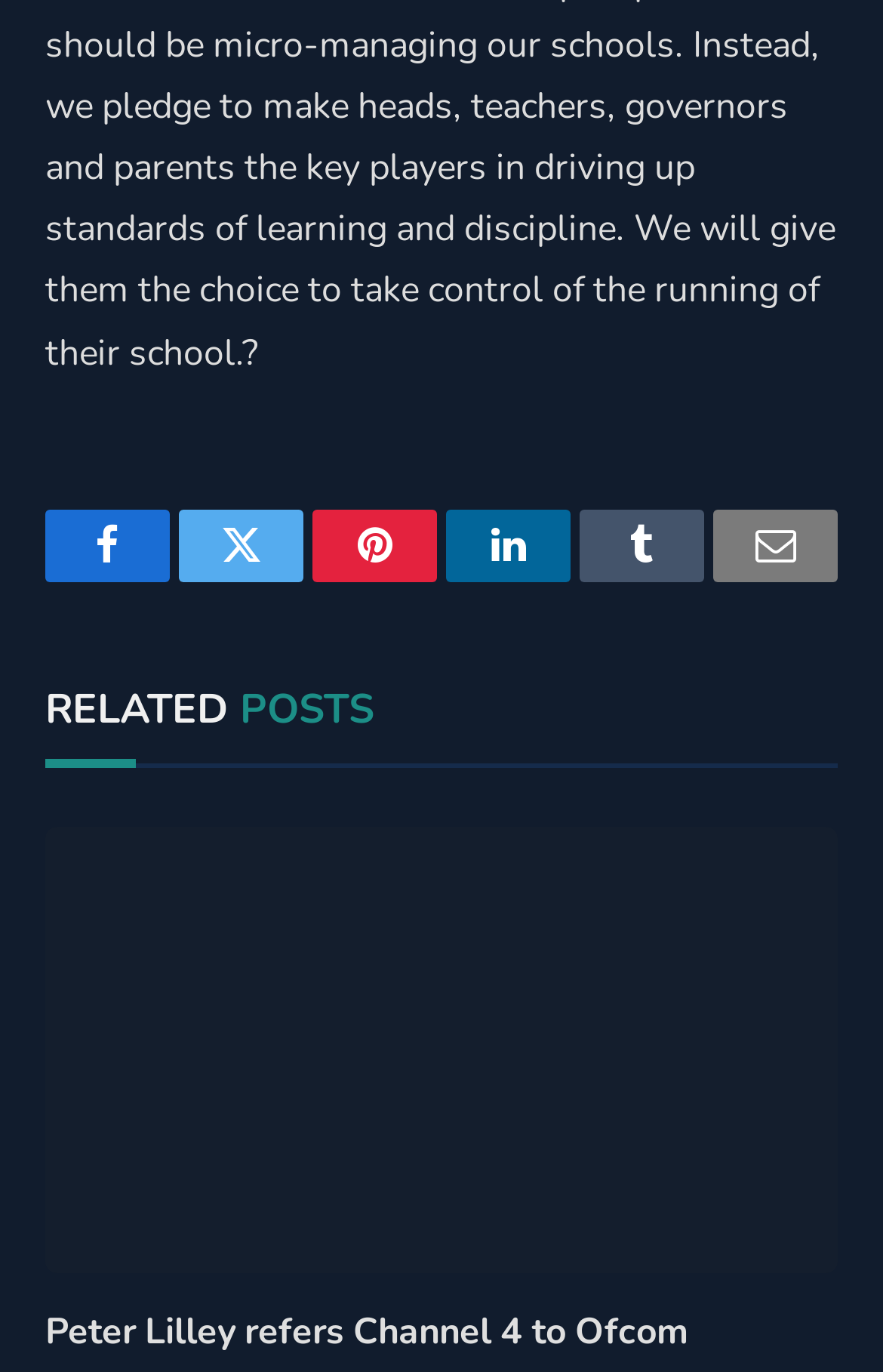Please specify the bounding box coordinates of the area that should be clicked to accomplish the following instruction: "Share on Facebook". The coordinates should consist of four float numbers between 0 and 1, i.e., [left, top, right, bottom].

[0.051, 0.371, 0.192, 0.424]